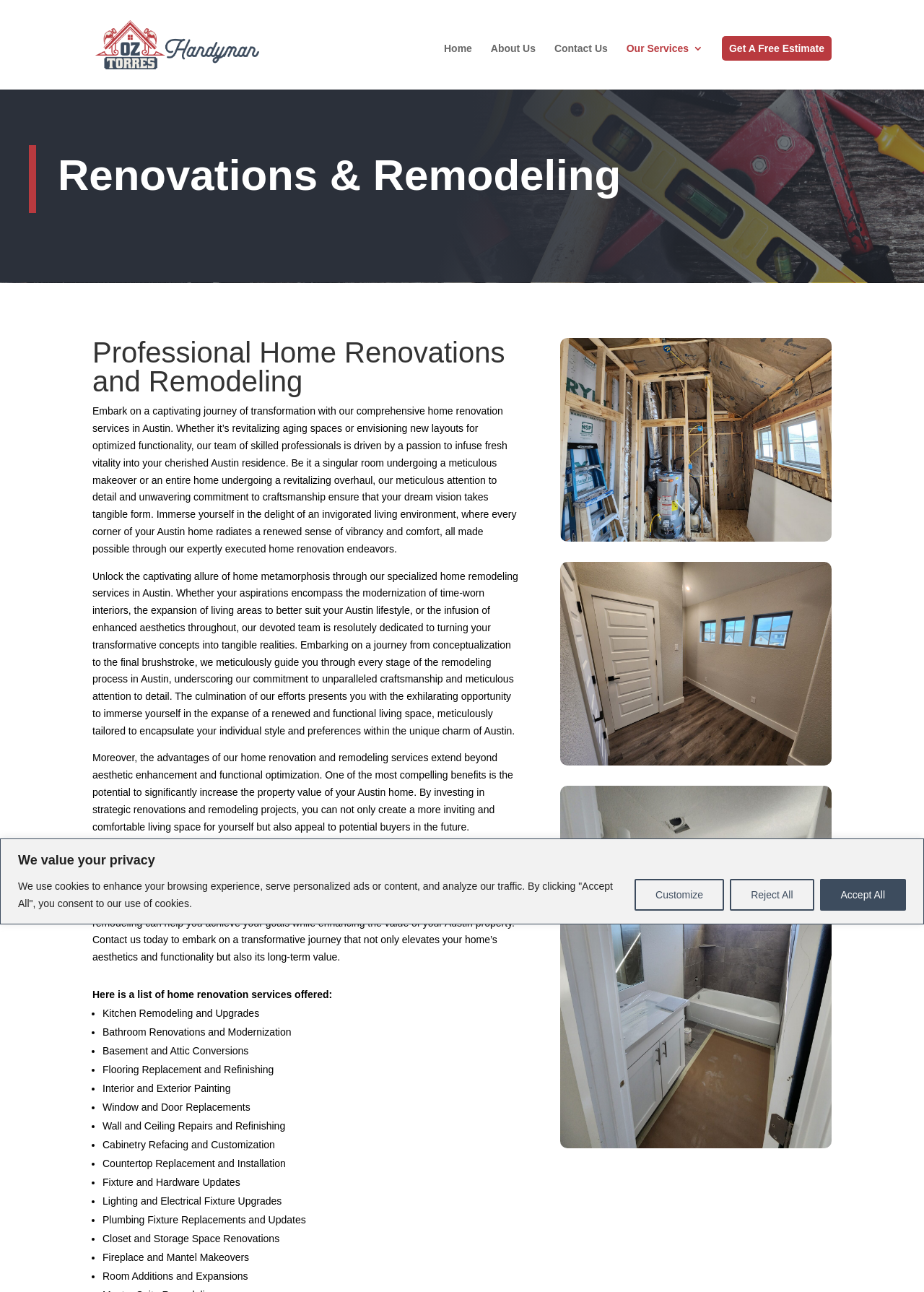Answer in one word or a short phrase: 
How many images are on the webpage?

4